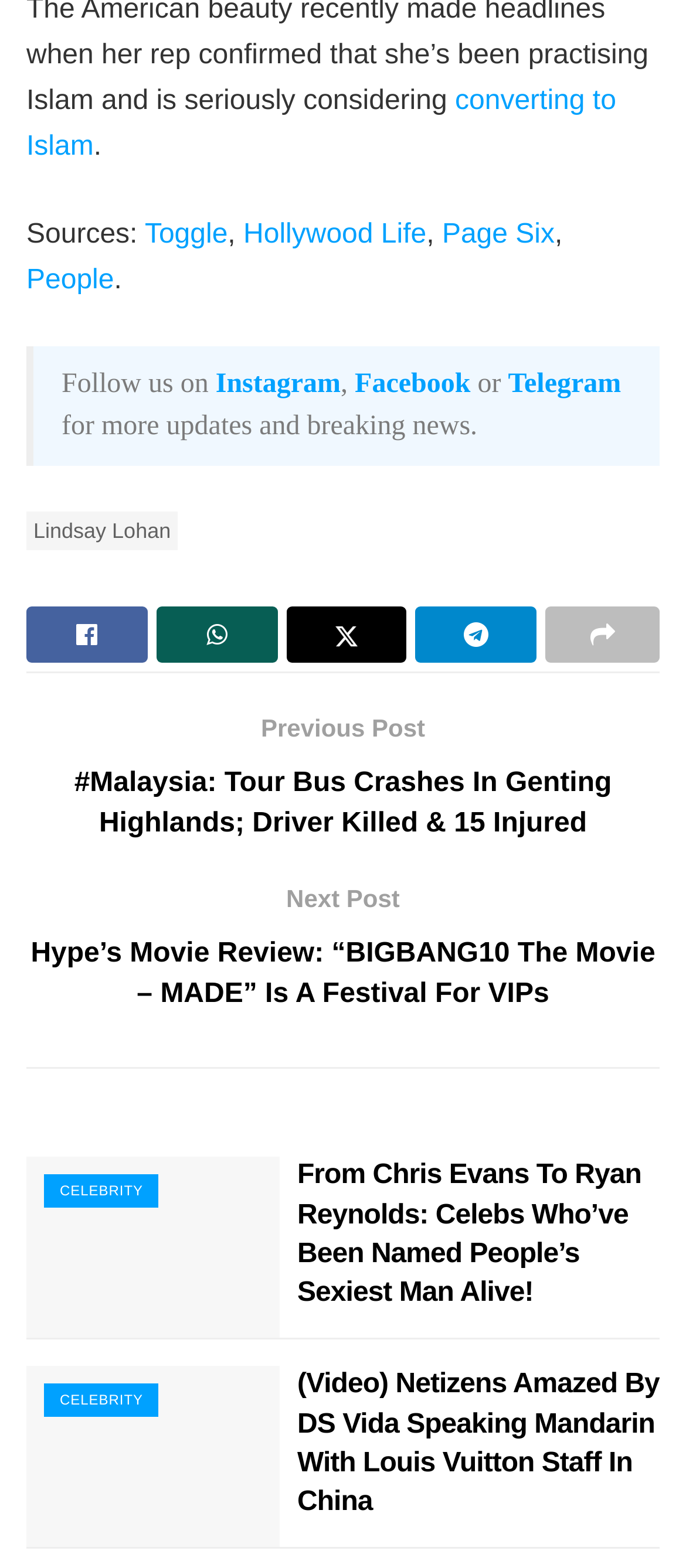Could you specify the bounding box coordinates for the clickable section to complete the following instruction: "Follow us on Instagram"?

[0.314, 0.235, 0.497, 0.254]